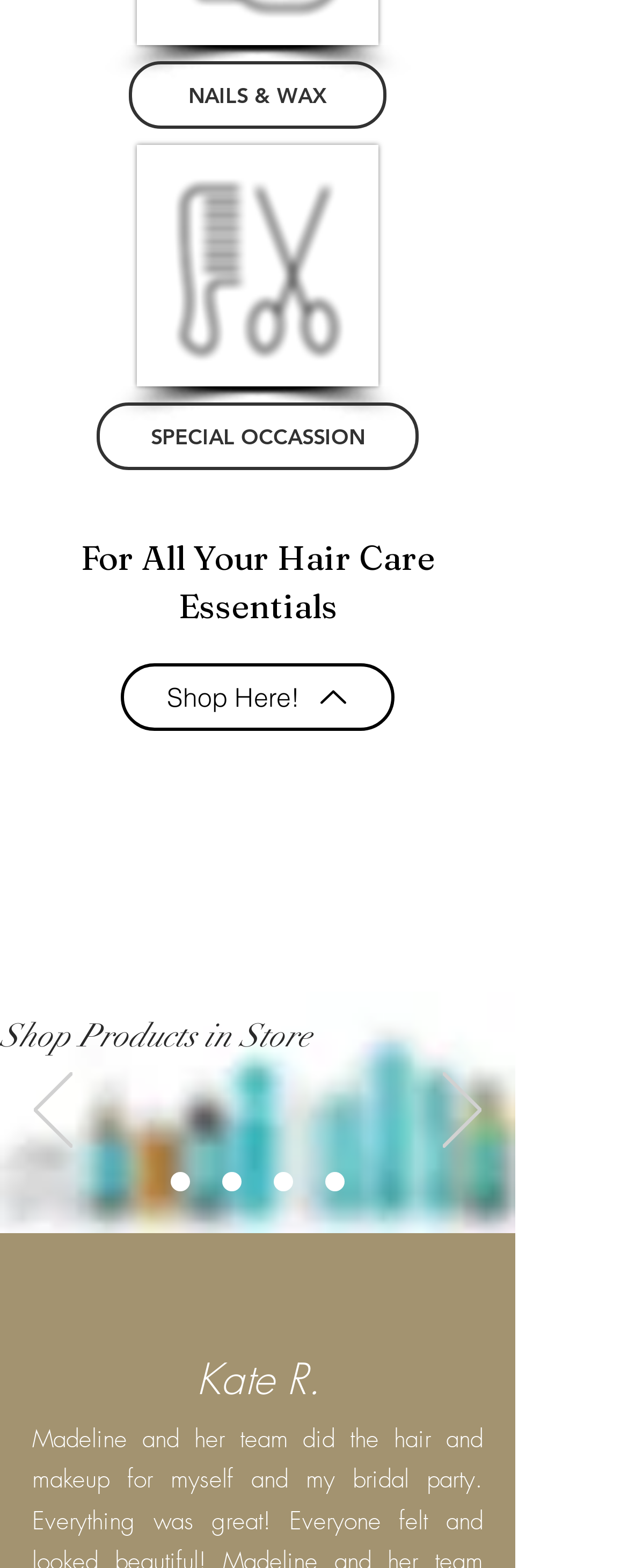Please find the bounding box coordinates for the clickable element needed to perform this instruction: "Read disclaimer".

None